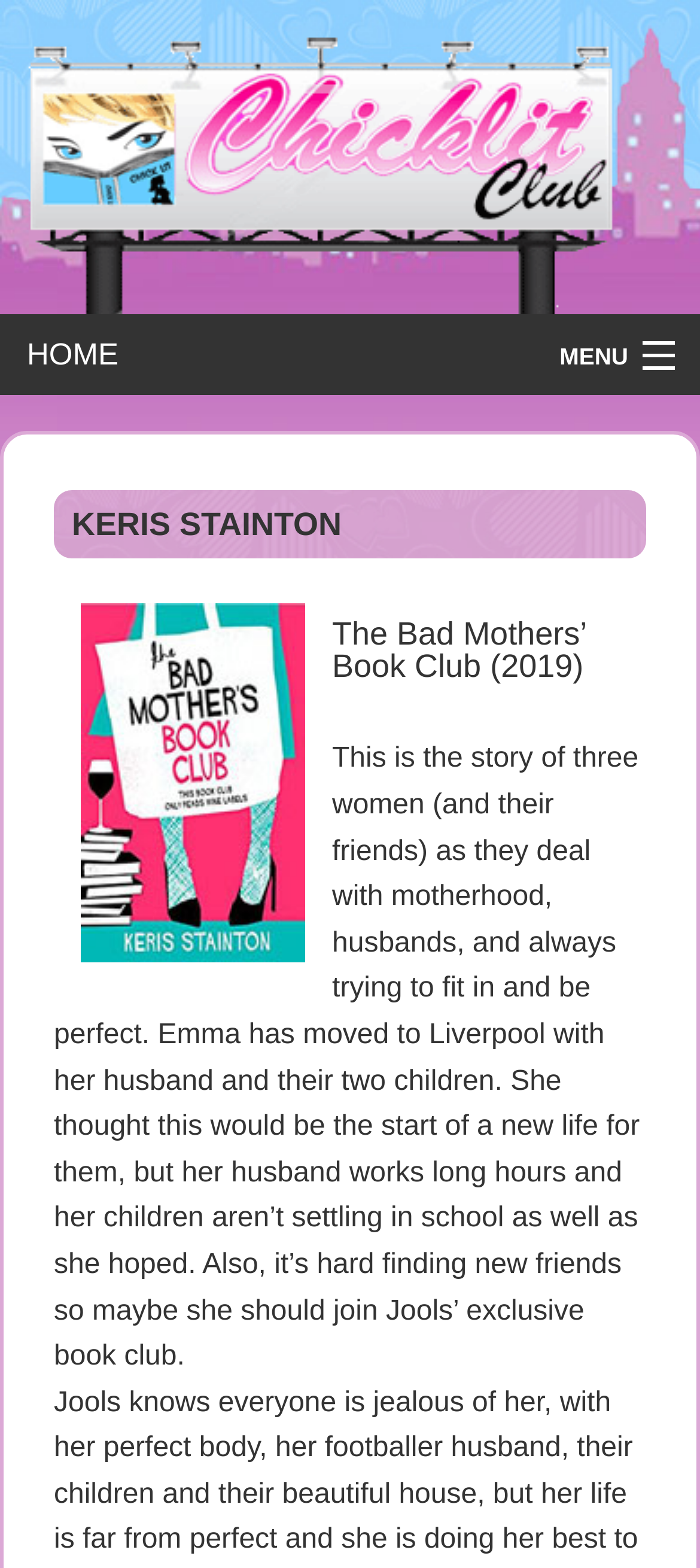Identify the bounding box coordinates for the element that needs to be clicked to fulfill this instruction: "View Child Development article". Provide the coordinates in the format of four float numbers between 0 and 1: [left, top, right, bottom].

None